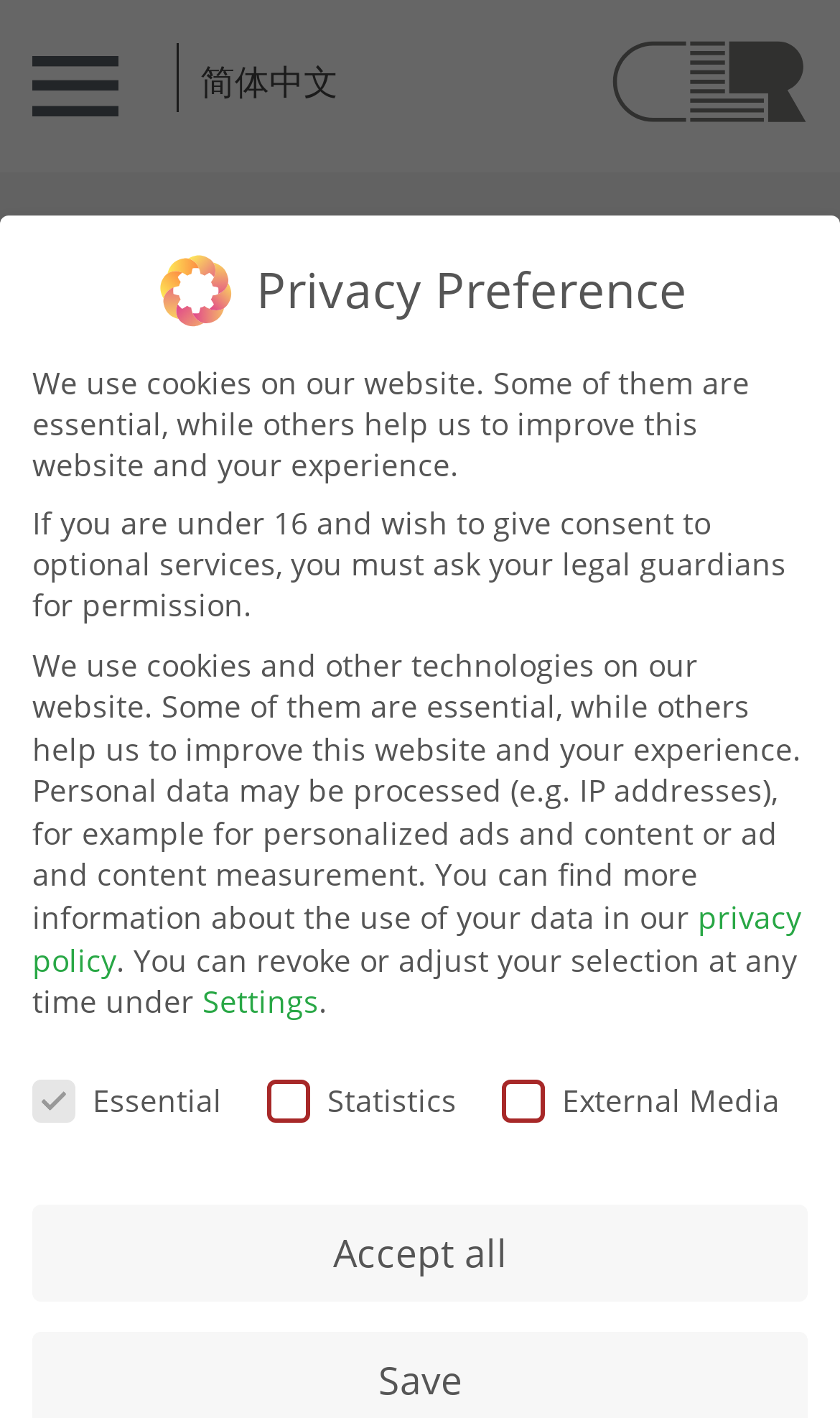Indicate the bounding box coordinates of the clickable region to achieve the following instruction: "Click CLR Berlin."

[0.718, 0.023, 0.962, 0.114]